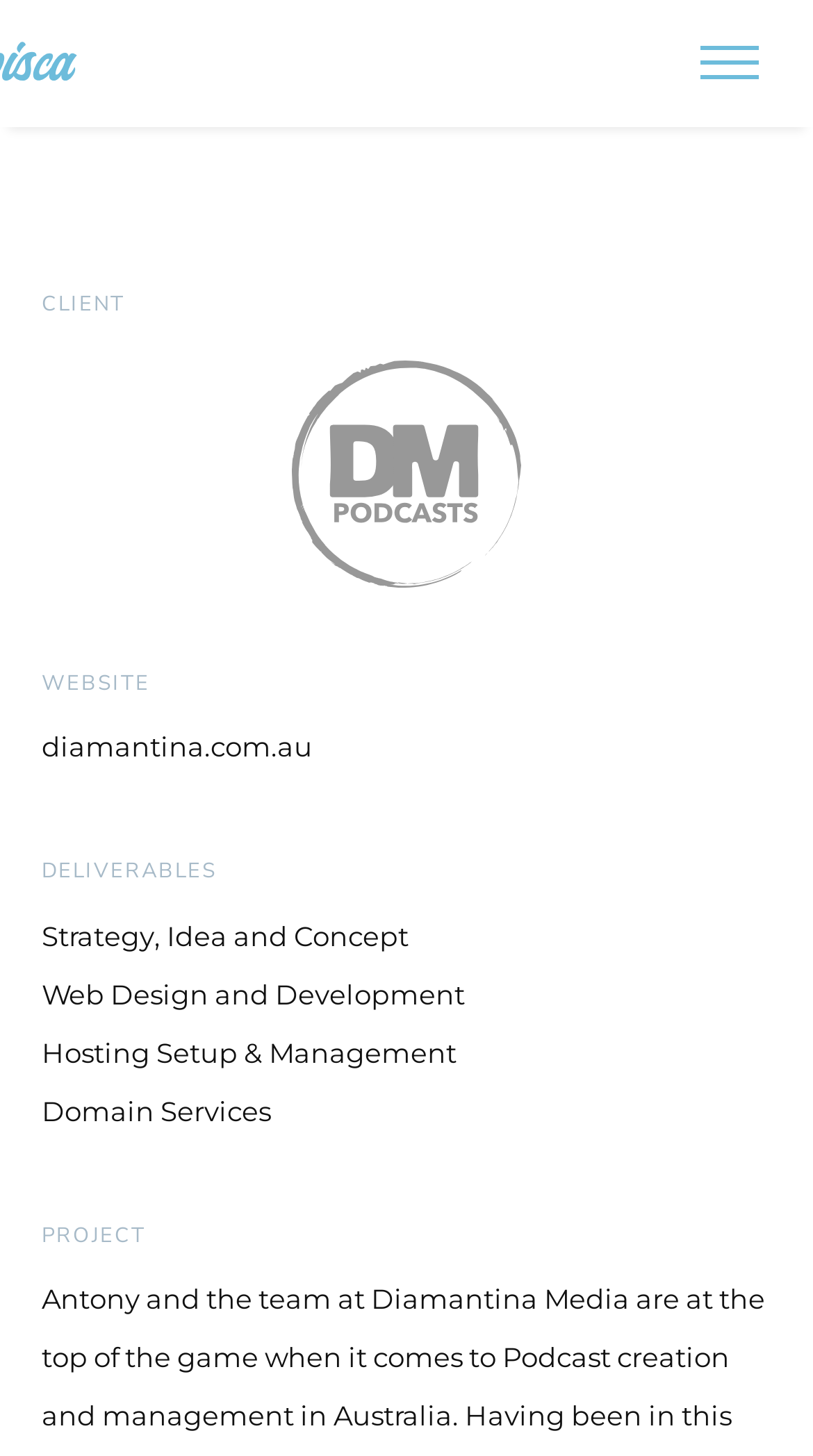Give a detailed overview of the webpage's appearance and contents.

The webpage is about Diamantina Media, a company that specializes in podcast creation and management in Australia. At the top of the page, there is a layout table with a link to "Incapisca" positioned on the top-left corner. Below the table, there are four headings: "CLIENT", "WEBSITE", "DELIVERABLES", and "PROJECT", which are aligned to the left and spaced evenly apart.

Under the "CLIENT" heading, there is a link, but its text is not specified. The "WEBSITE" heading is followed by a link to "diamantina.com.au", which is positioned slightly to the right of the heading. The "DELIVERABLES" heading is accompanied by four static text elements, each describing a service offered by Diamantina Media: "Strategy, Idea and Concept", "Web Design and Development", "Hosting Setup & Management", and "Domain Services". These text elements are stacked vertically and aligned to the left.

Finally, the "PROJECT" heading is positioned at the bottom of the page, with no accompanying text or links. Overall, the webpage has a simple and organized structure, with clear headings and concise text that effectively communicates the services offered by Diamantina Media.